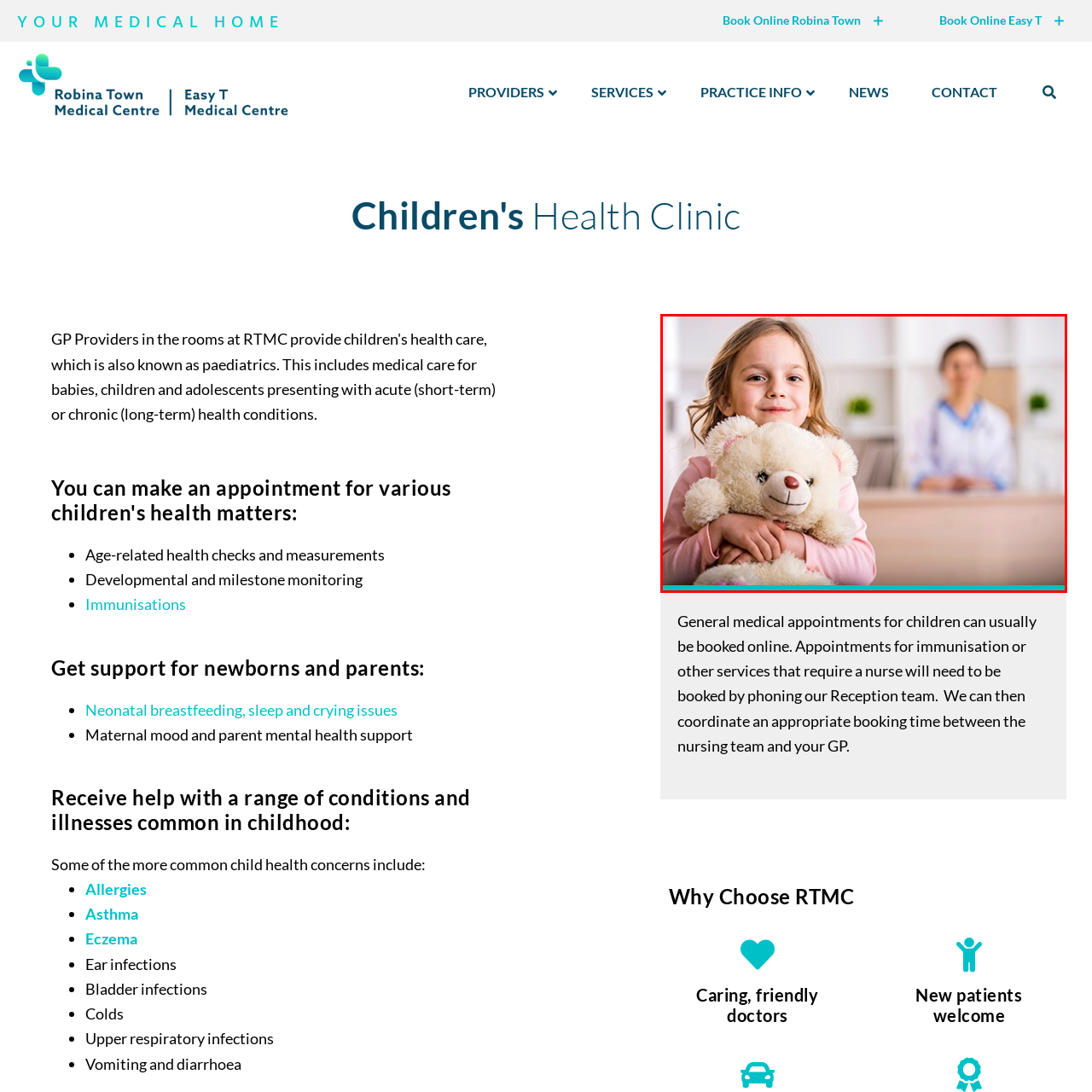What type of setting is the girl in?
Pay attention to the image surrounded by the red bounding box and answer the question in detail based on the image.

The image shows a young girl in a welcoming environment with soft lighting and background elements suggesting a reception area, which implies that the setting is a medical setting, likely a children's health clinic.